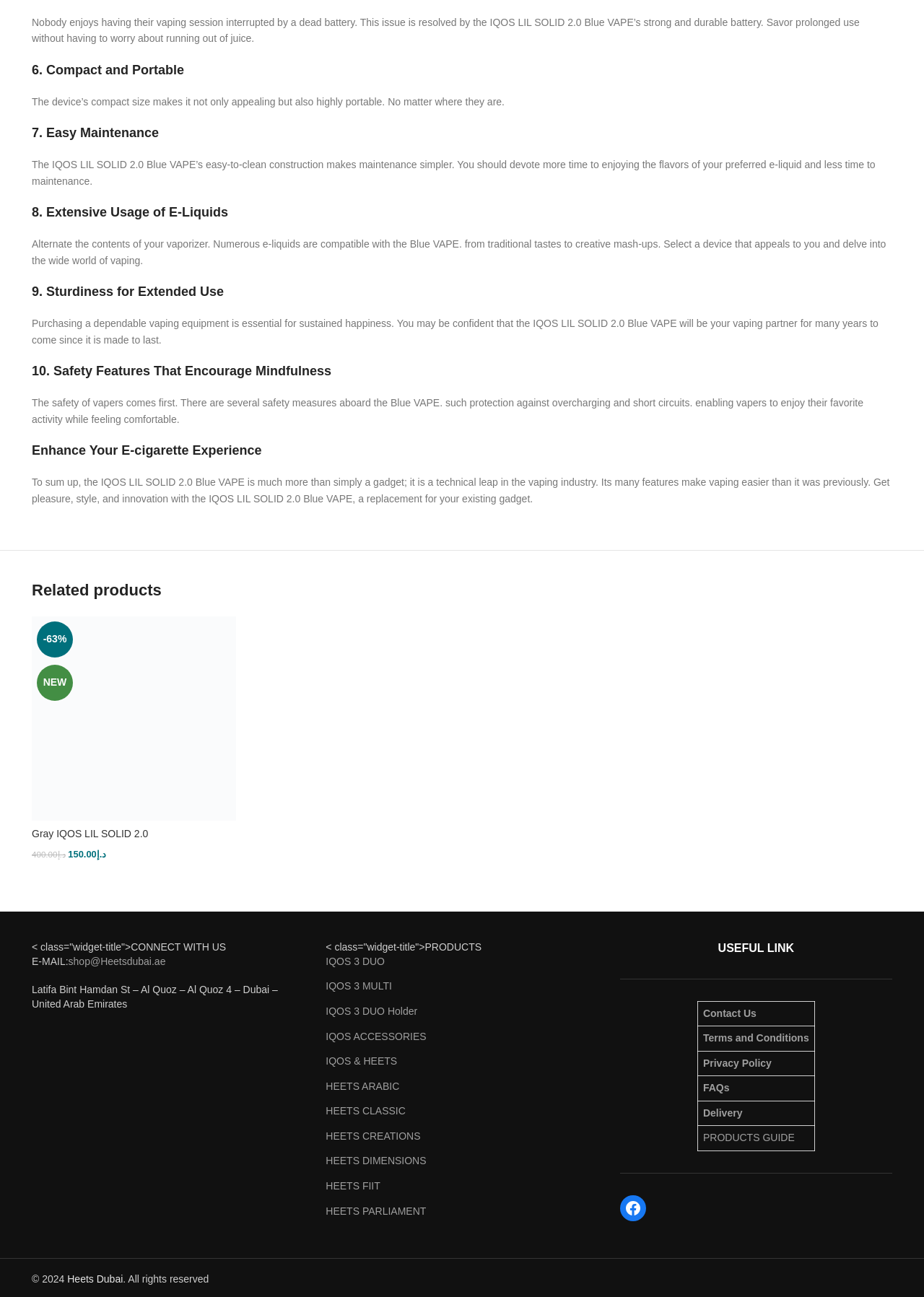Can you find the bounding box coordinates of the area I should click to execute the following instruction: "Follow us on Facebook"?

[0.671, 0.919, 0.699, 0.939]